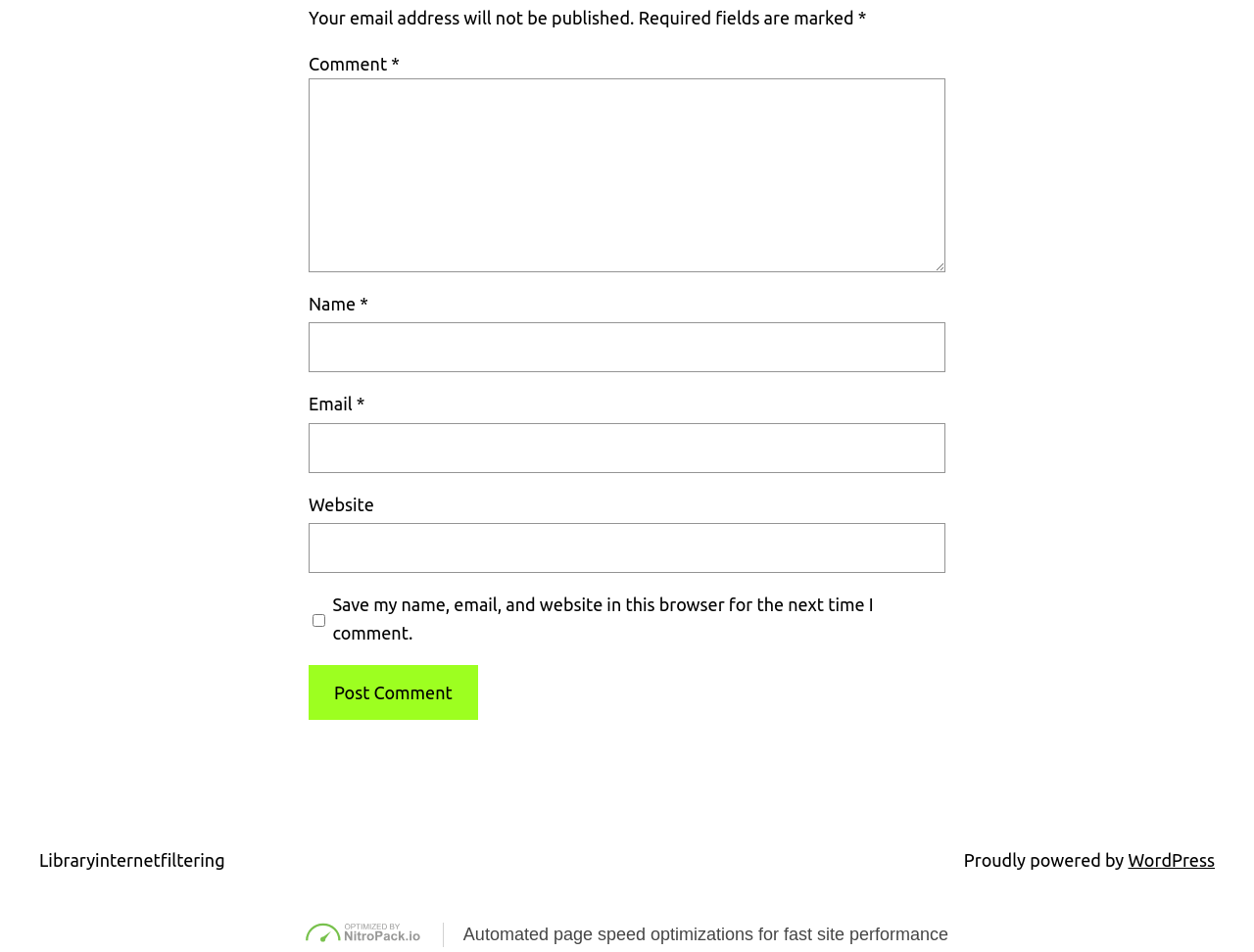Extract the bounding box coordinates for the HTML element that matches this description: "parent_node: Name * name="author"". The coordinates should be four float numbers between 0 and 1, i.e., [left, top, right, bottom].

[0.246, 0.339, 0.754, 0.391]